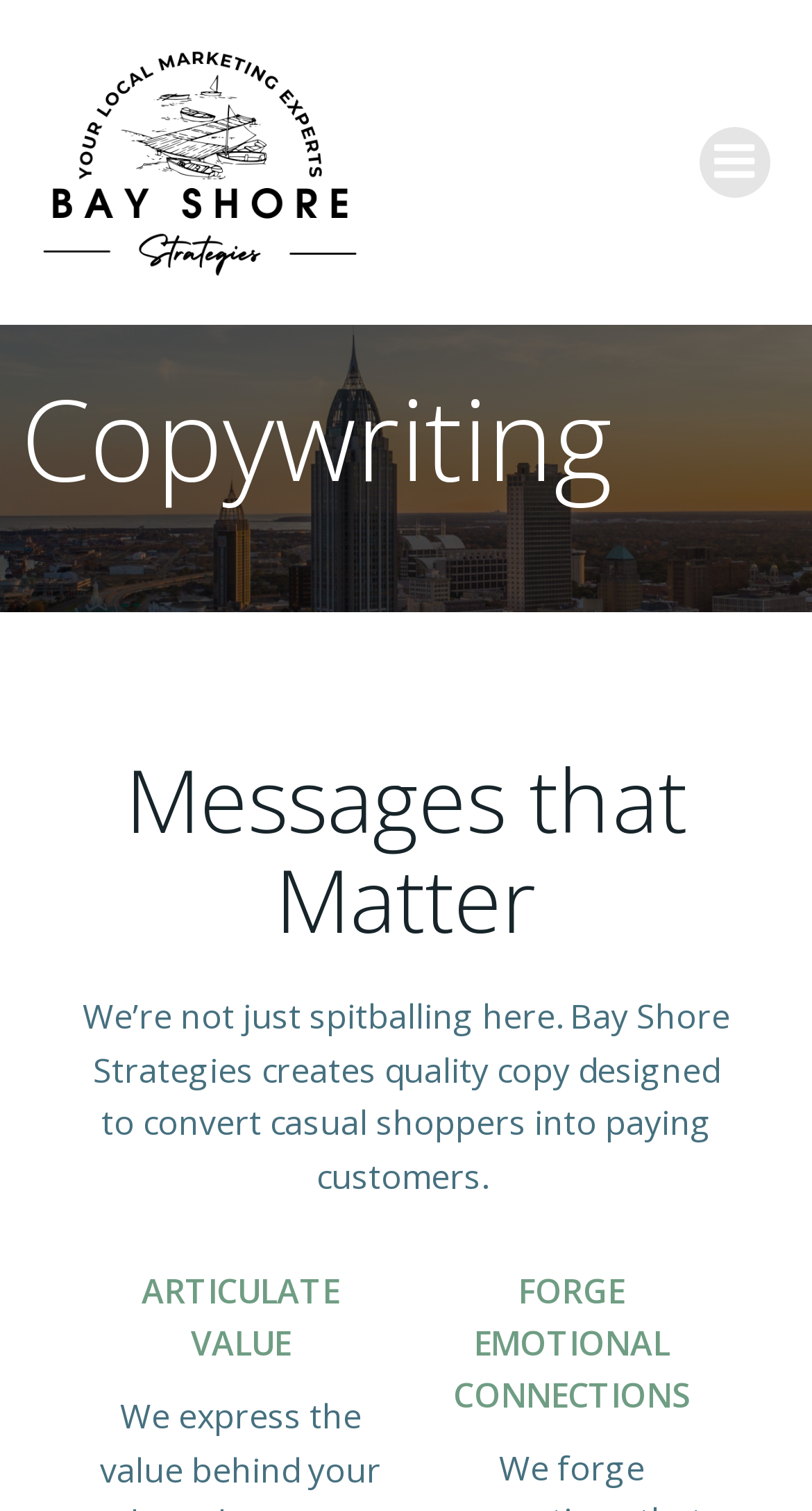Determine the bounding box for the HTML element described here: "alt="Bay Shore strategies Logo"". The coordinates should be given as [left, top, right, bottom] with each number being a float between 0 and 1.

[0.051, 0.028, 0.442, 0.187]